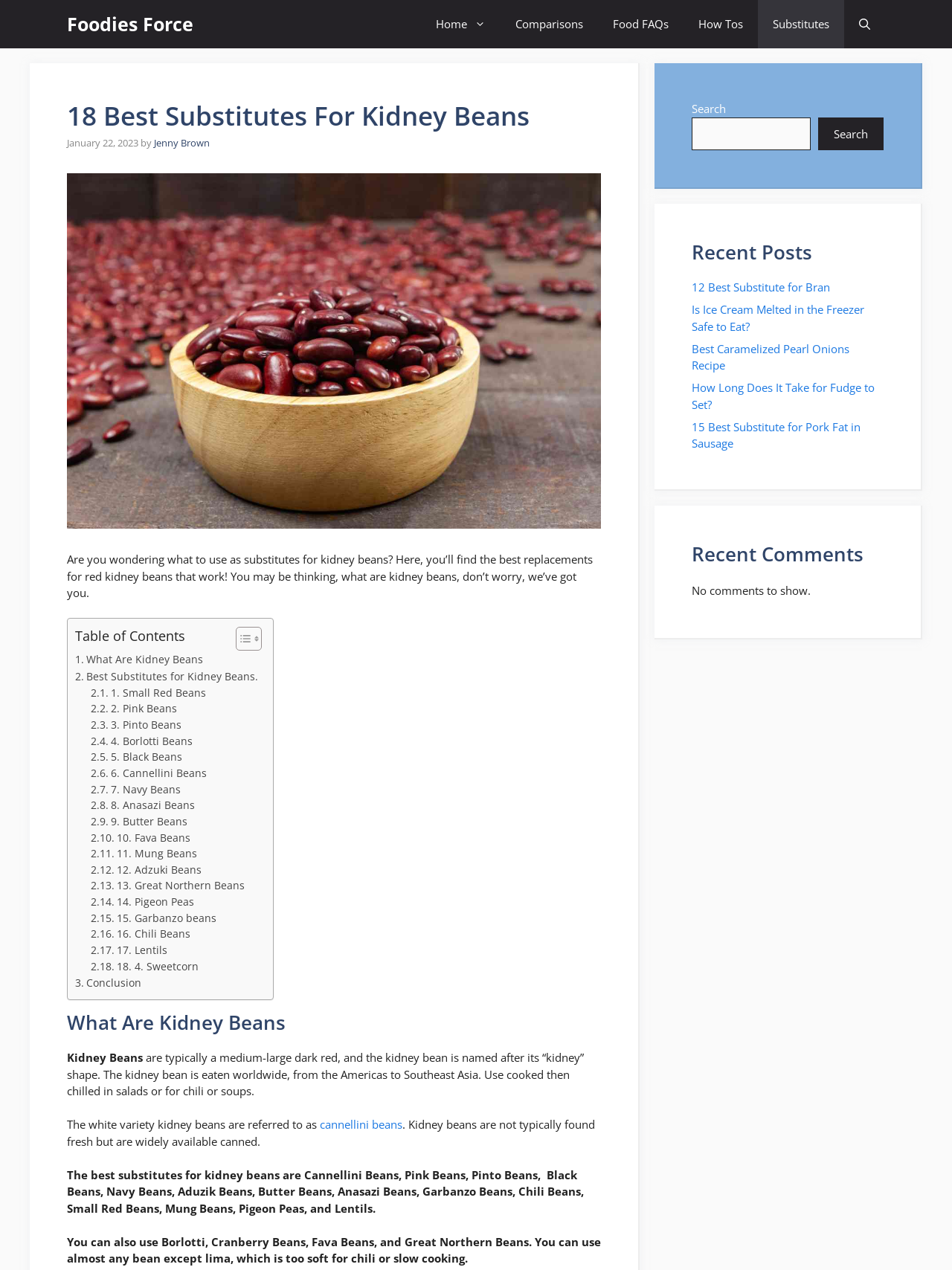How many substitutes for kidney beans are listed?
Based on the screenshot, answer the question with a single word or phrase.

18